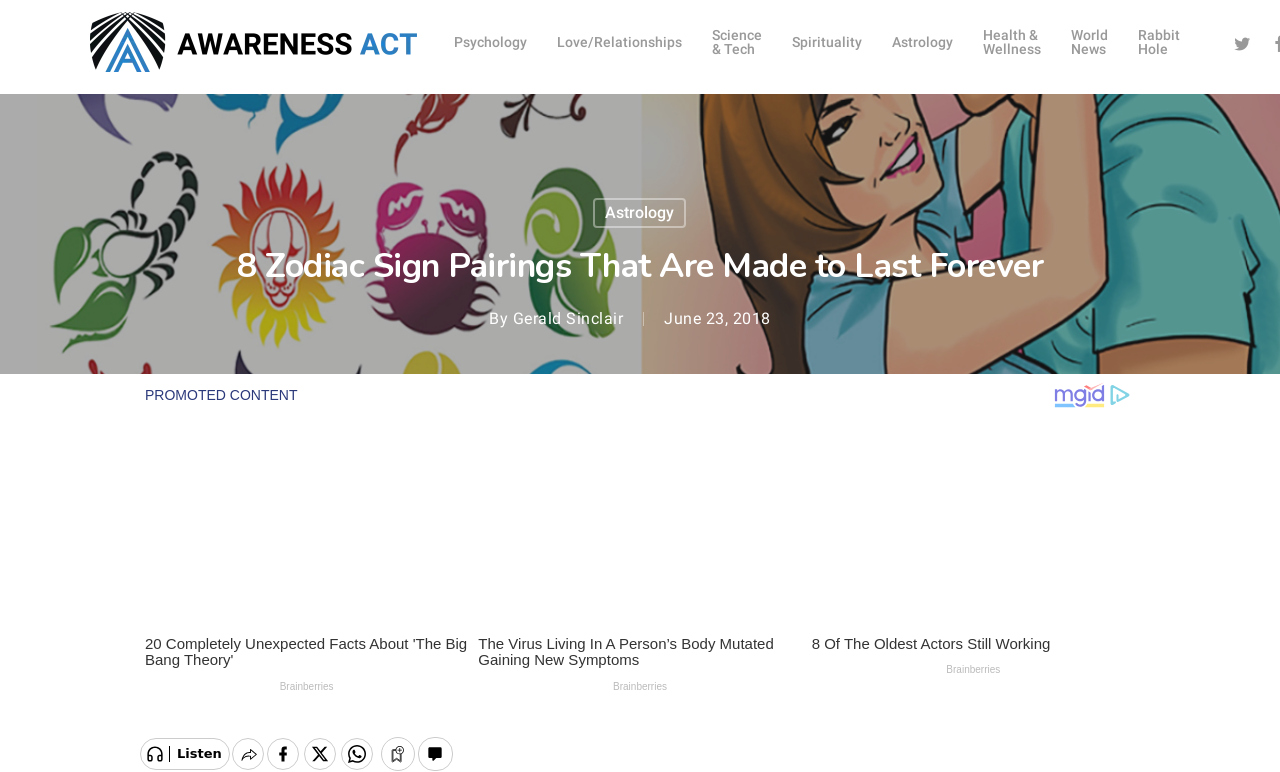Determine the title of the webpage and give its text content.

8 Zodiac Sign Pairings That Are Made to Last Forever